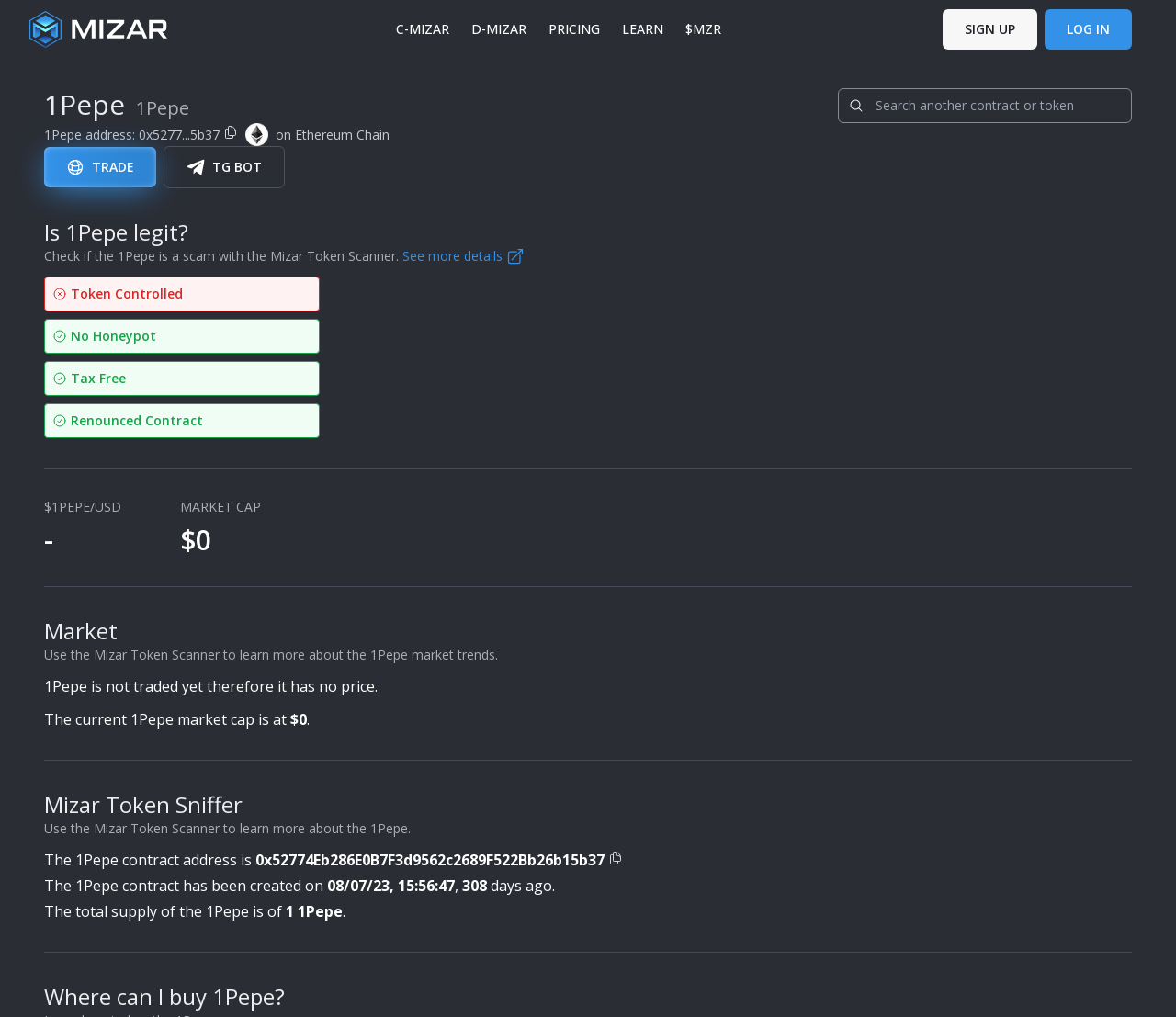Provide your answer in a single word or phrase: 
What is the current price of 1Pepe?

$0